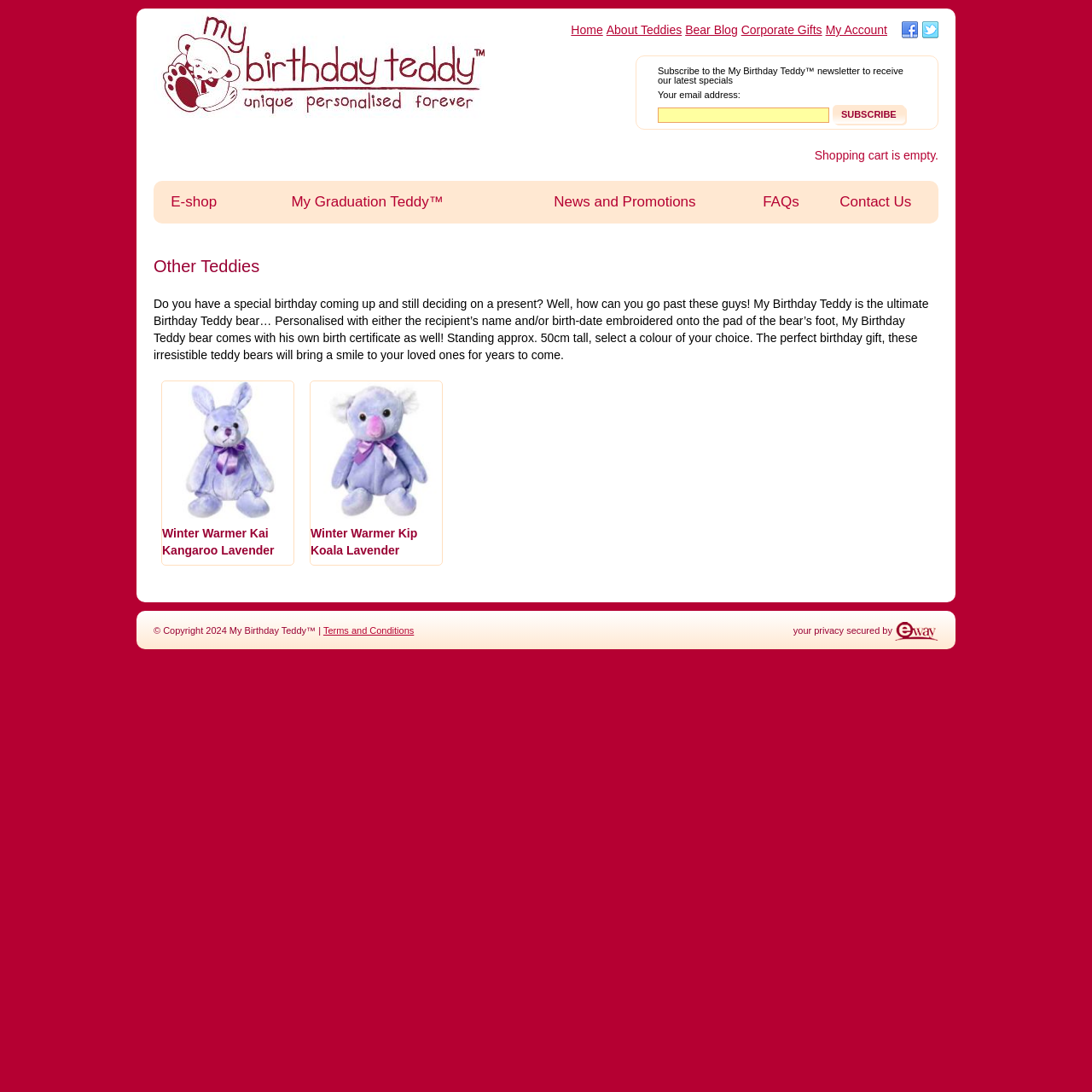Refer to the screenshot and give an in-depth answer to this question: What is the name of the company that secures the website's privacy?

The name of the company that secures the website's privacy is mentioned at the bottom of the webpage, which states 'your privacy secured by eWay'.